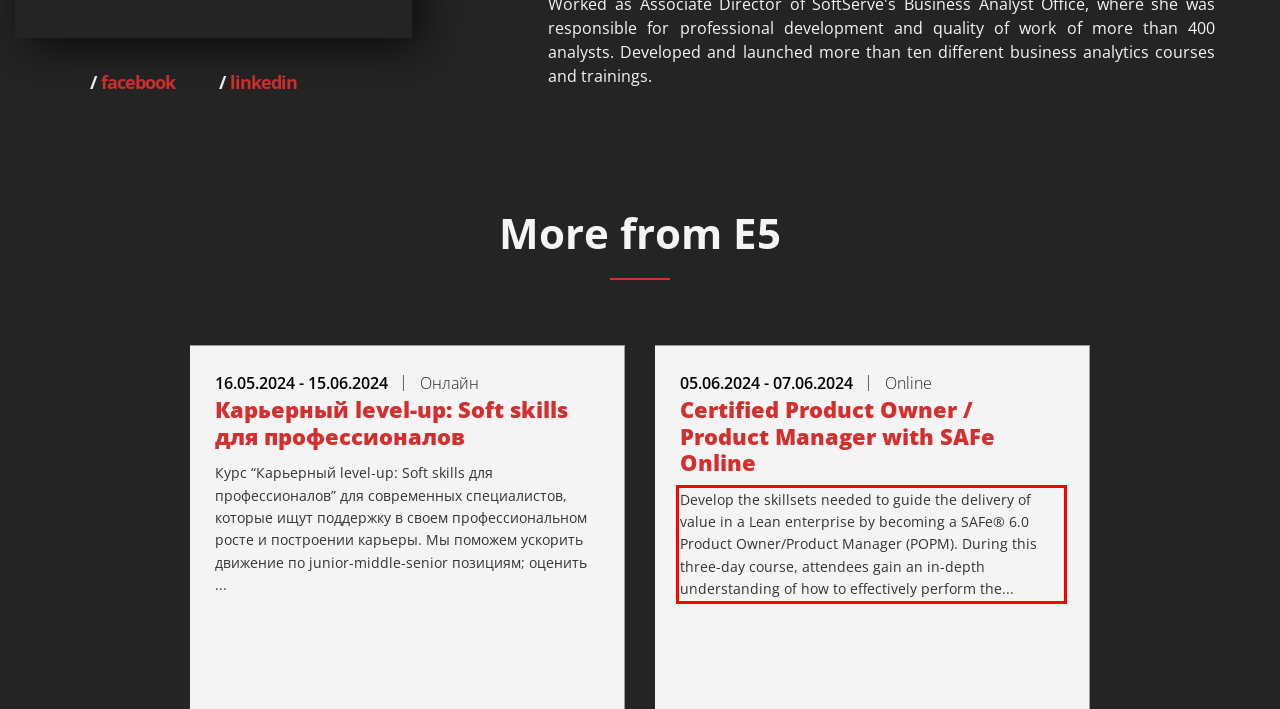You have a screenshot of a webpage with a UI element highlighted by a red bounding box. Use OCR to obtain the text within this highlighted area.

Develop the skillsets needed to guide the delivery of value in a Lean enterprise by becoming a SAFe® 6.0 Product Owner/Product Manager (POPM). During this three-day course, attendees gain an in-depth understanding of how to effectively perform the...